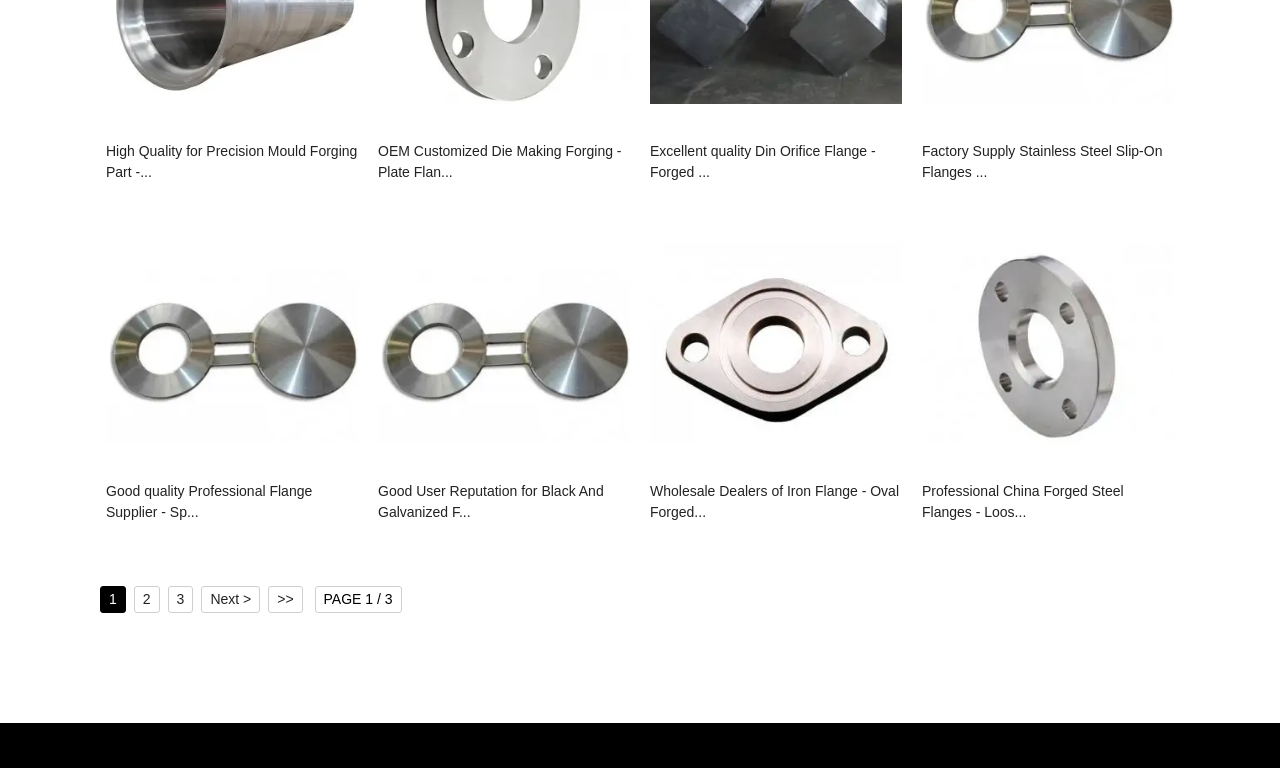Identify the bounding box for the UI element that is described as follows: "Next >".

[0.157, 0.763, 0.203, 0.798]